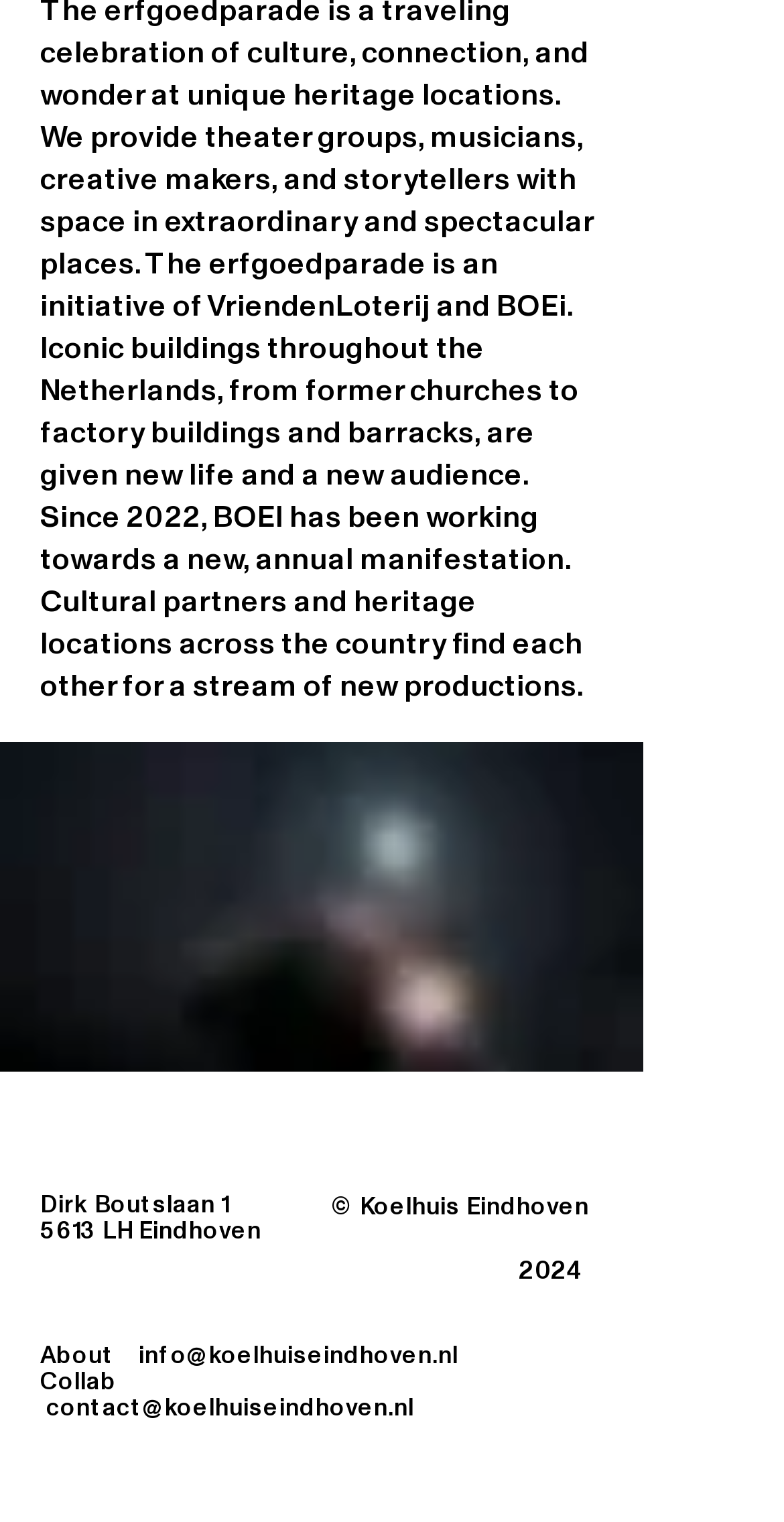From the details in the image, provide a thorough response to the question: What is the year mentioned on the webpage?

I found the year by looking at the heading element with the text '2024' which is located below the address.